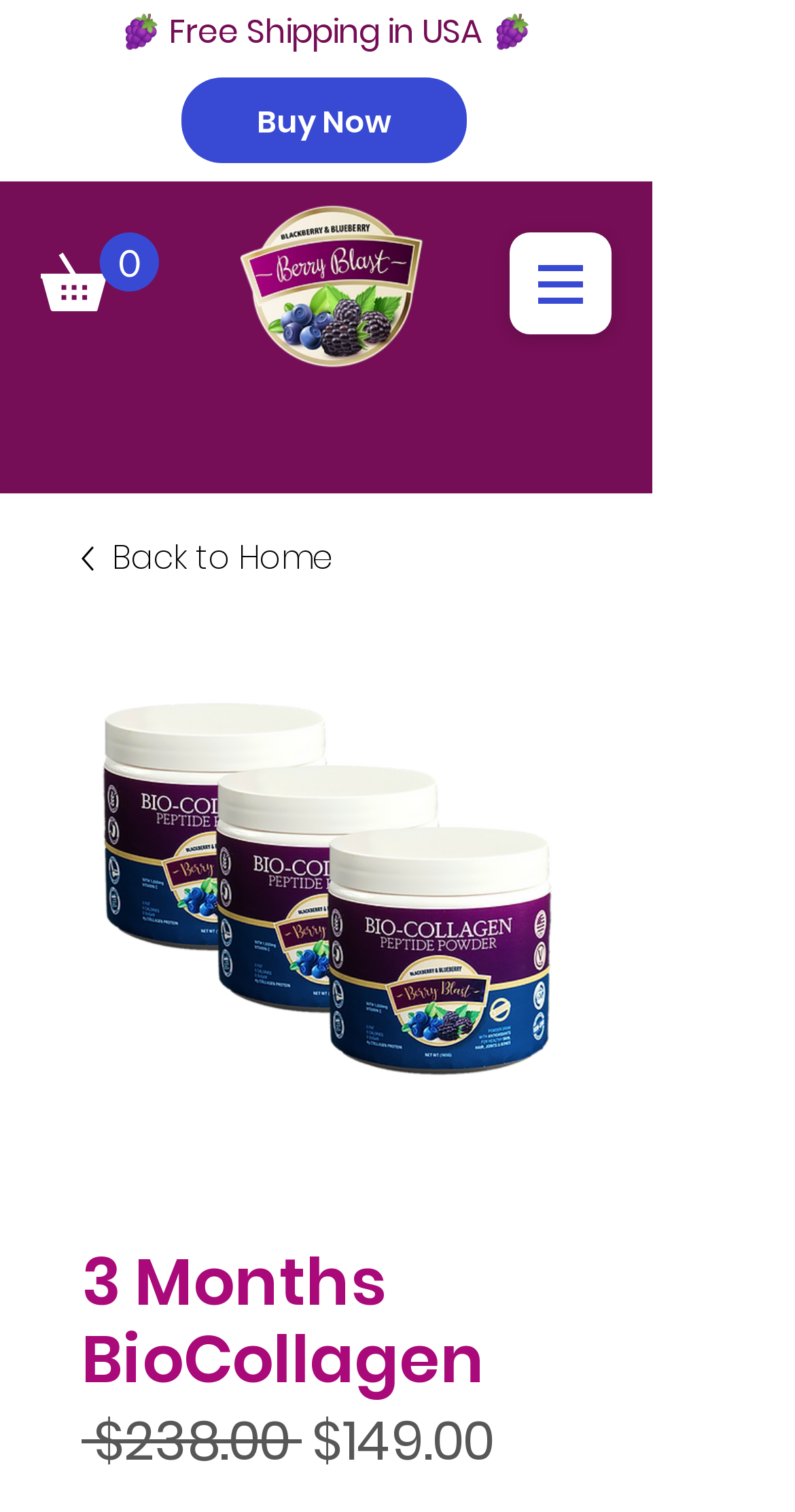Please provide the bounding box coordinates for the UI element as described: "Buy Now". The coordinates must be four floats between 0 and 1, represented as [left, top, right, bottom].

[0.228, 0.051, 0.587, 0.108]